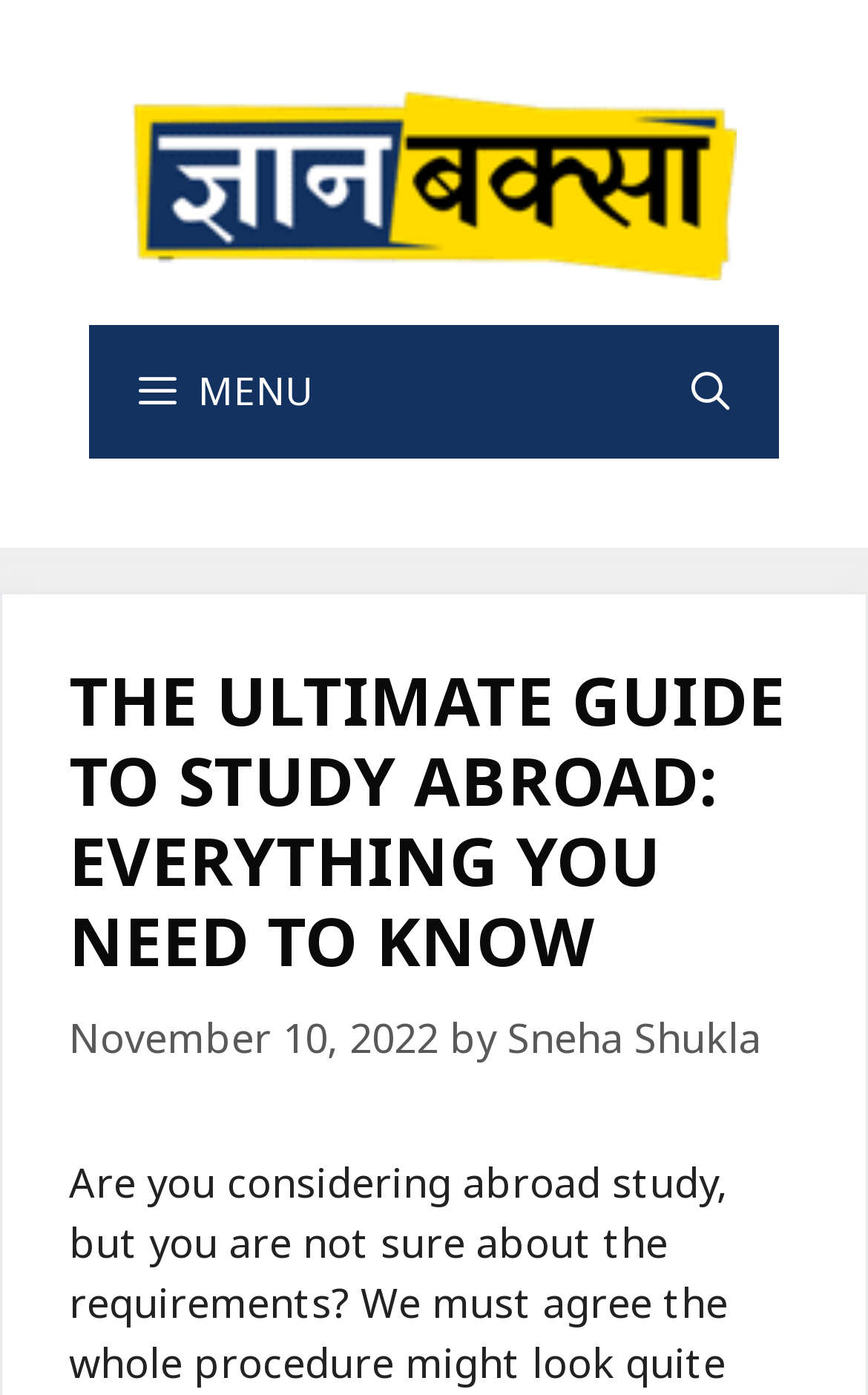Give a detailed account of the webpage.

The webpage is a comprehensive guide to studying abroad, with a clear and concise title "The Ultimate Guide to Study Abroad: Everything You Need to Know" at the top. Below the title, there is a banner that spans the entire width of the page, containing a link to "Gyan baksa" with an accompanying image. 

To the right of the banner, there is a navigation menu labeled "Primary" that contains a search bar link and a menu button with an icon. The menu button is not expanded by default. 

Below the navigation menu, there is a header section that takes up most of the page's width. It contains the main title of the guide again, followed by the date "November 10, 2022" and the author's name "Sneha Shukla" in a smaller text. The author's name is a clickable link.

Overall, the webpage has a clean and organized structure, with clear headings and concise text, making it easy to navigate and read.